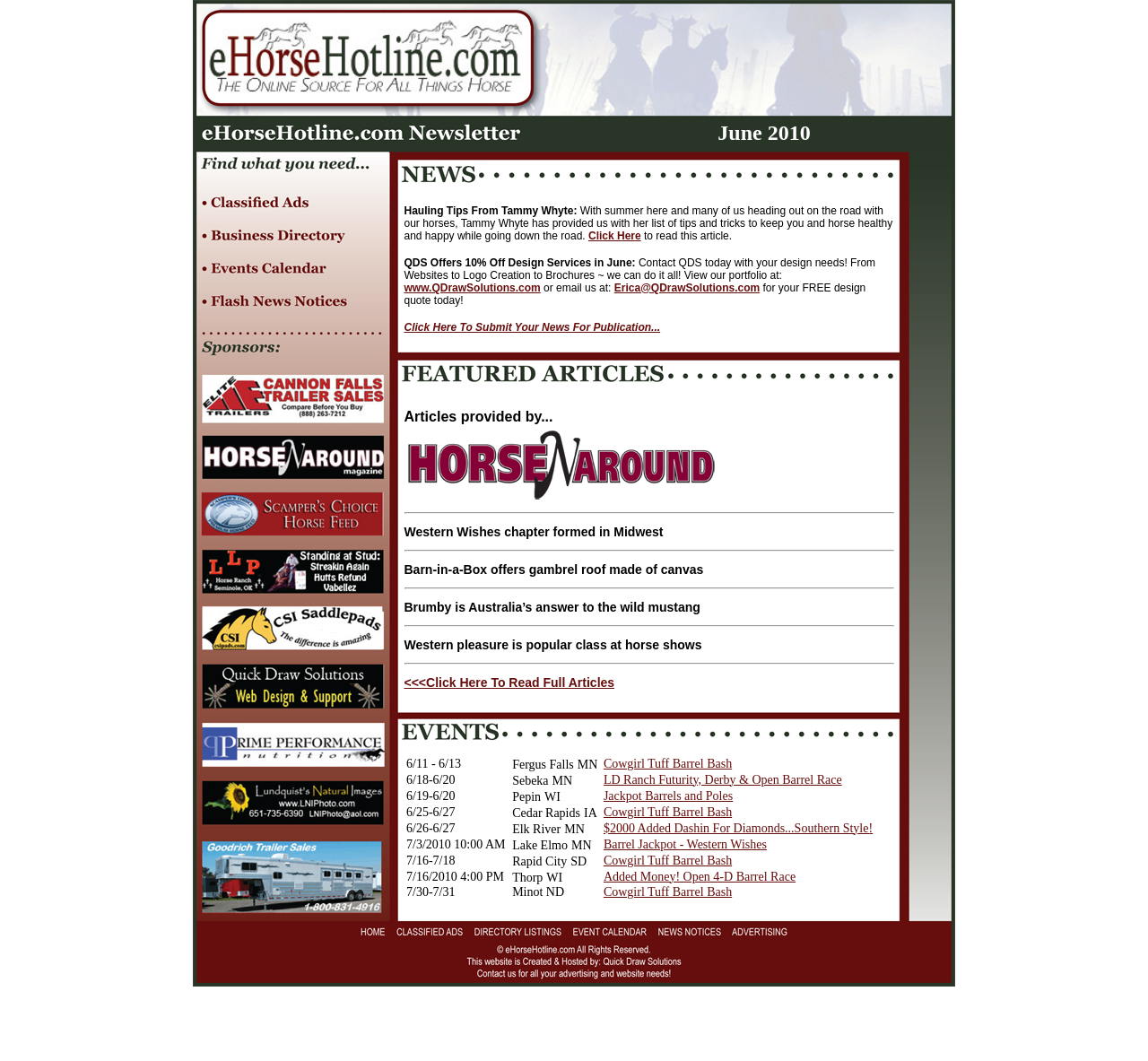What is the theme of the articles provided by Western Wishes chapter?
Based on the visual, give a brief answer using one word or a short phrase.

Horses